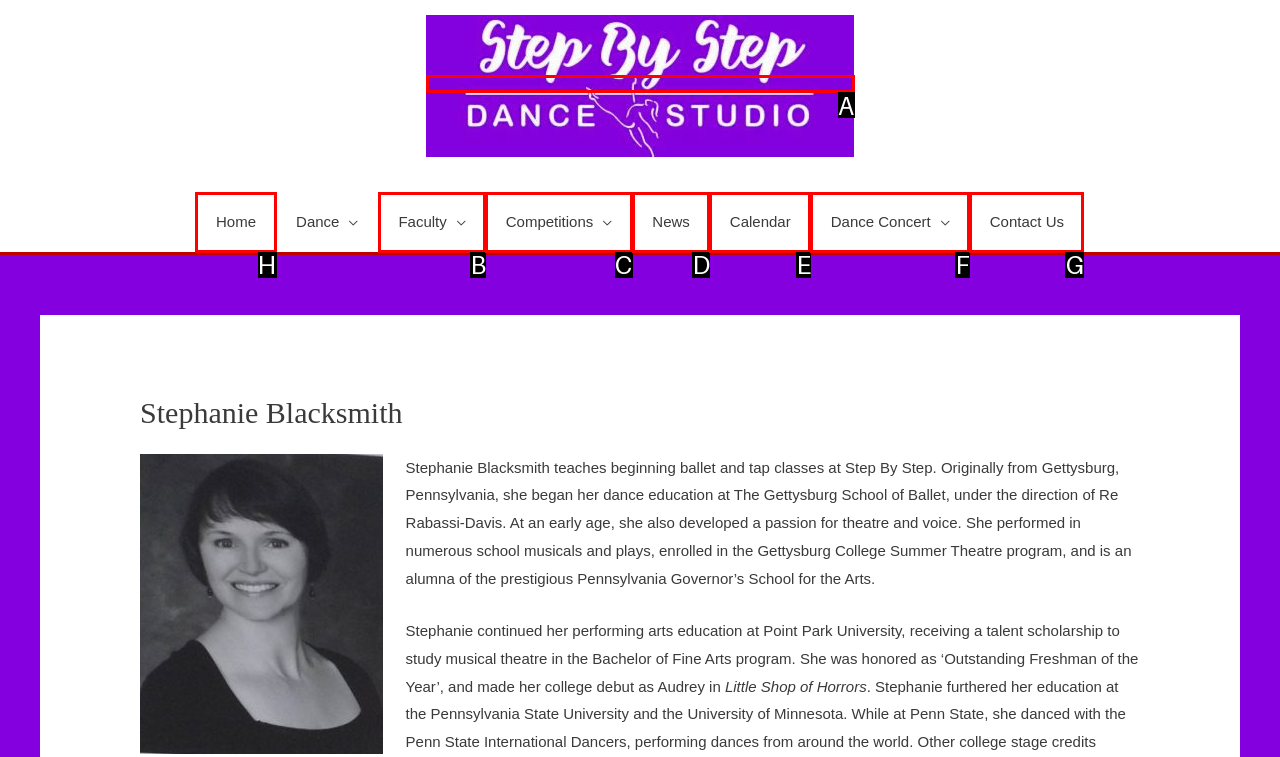Given the task: Click on the 'Home' link, tell me which HTML element to click on.
Answer with the letter of the correct option from the given choices.

H